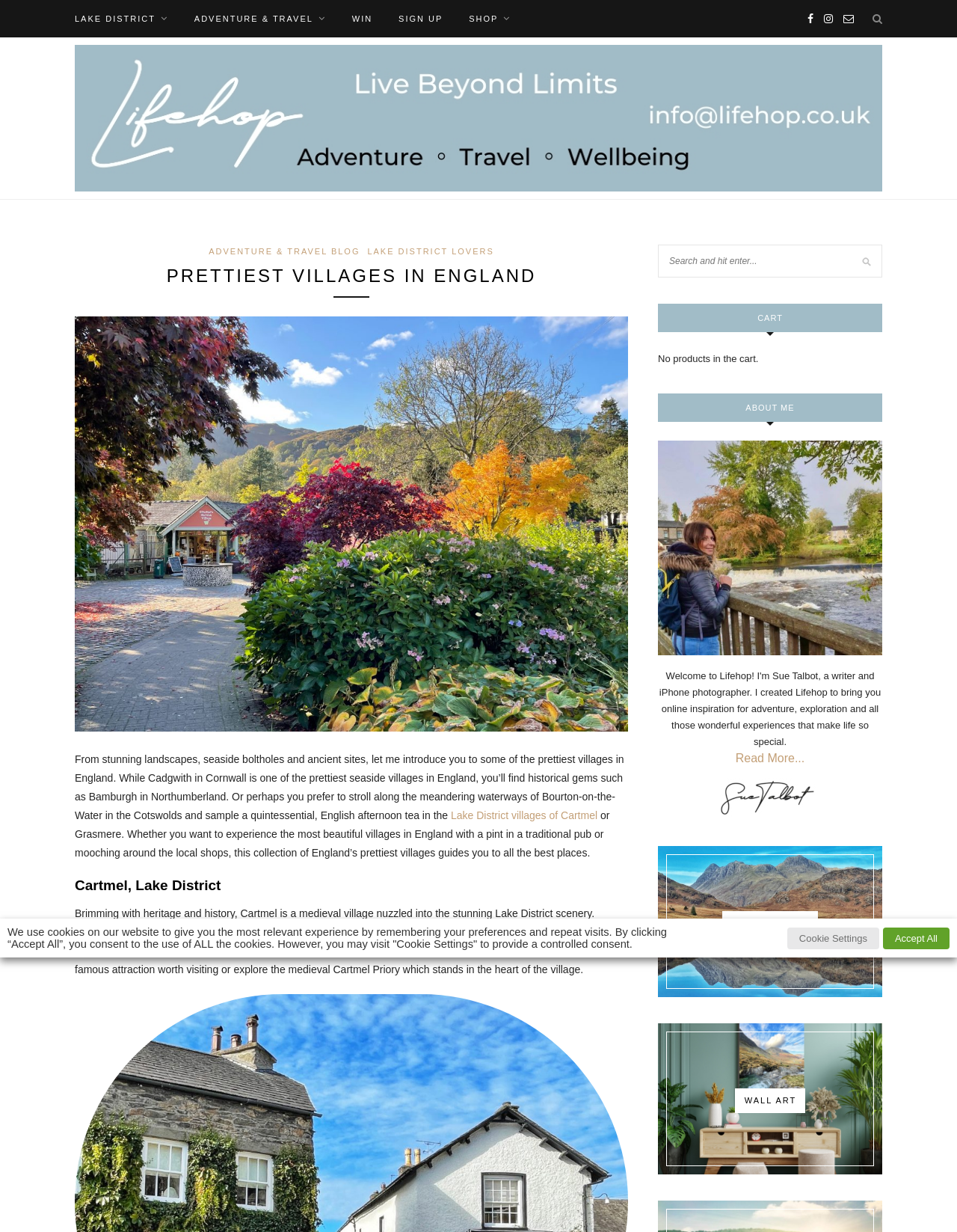Refer to the screenshot and give an in-depth answer to this question: What is the famous food item associated with Cartmel?

I found the answer by reading the text that describes Cartmel as a village with a selection of restaurants, traditional inns, and tea rooms, and mentions that you can't forget to buy some of the famous sticky toffee pudding.